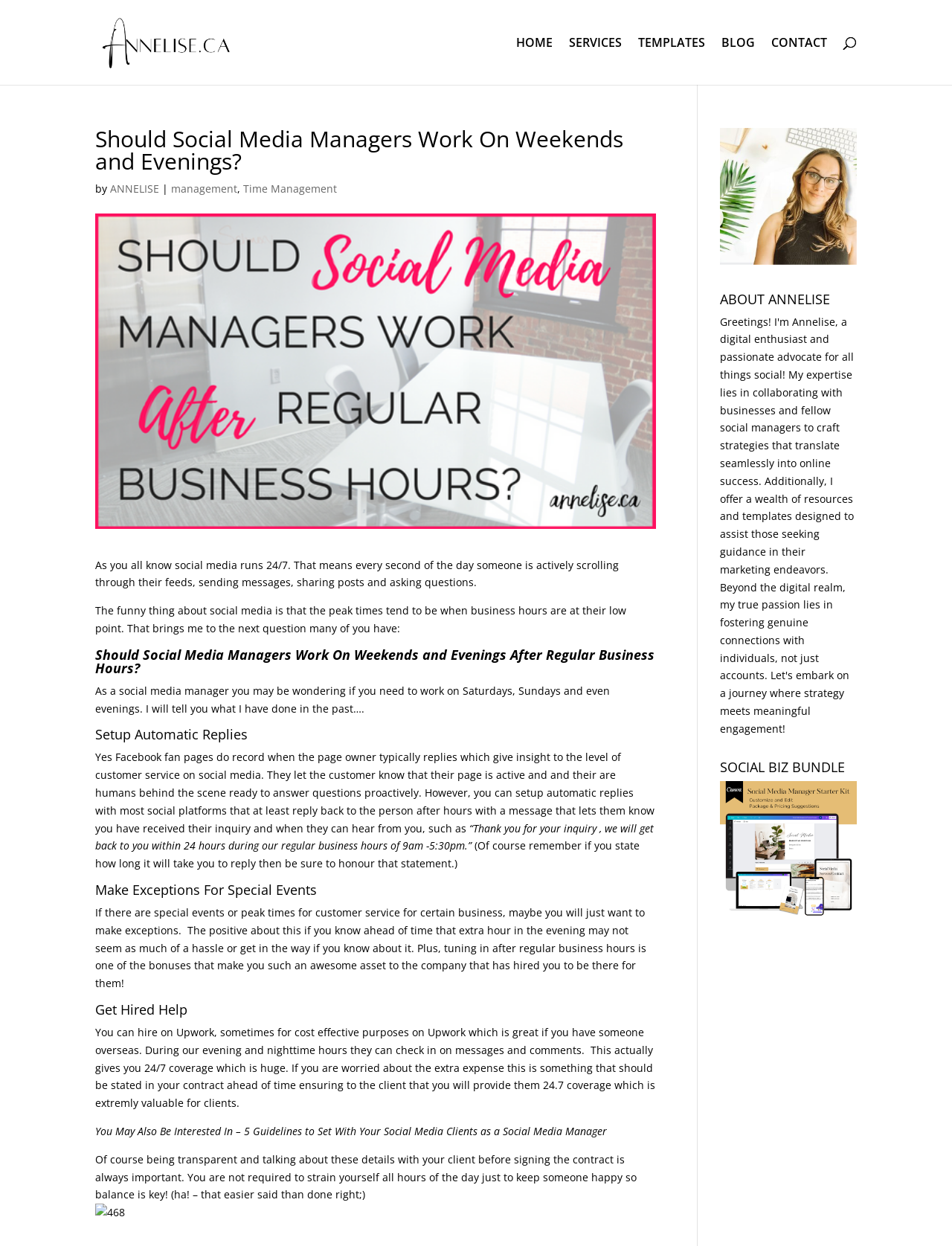Show the bounding box coordinates for the HTML element described as: "parent_node: SOCIAL BIZ BUNDLE".

[0.756, 0.727, 0.9, 0.739]